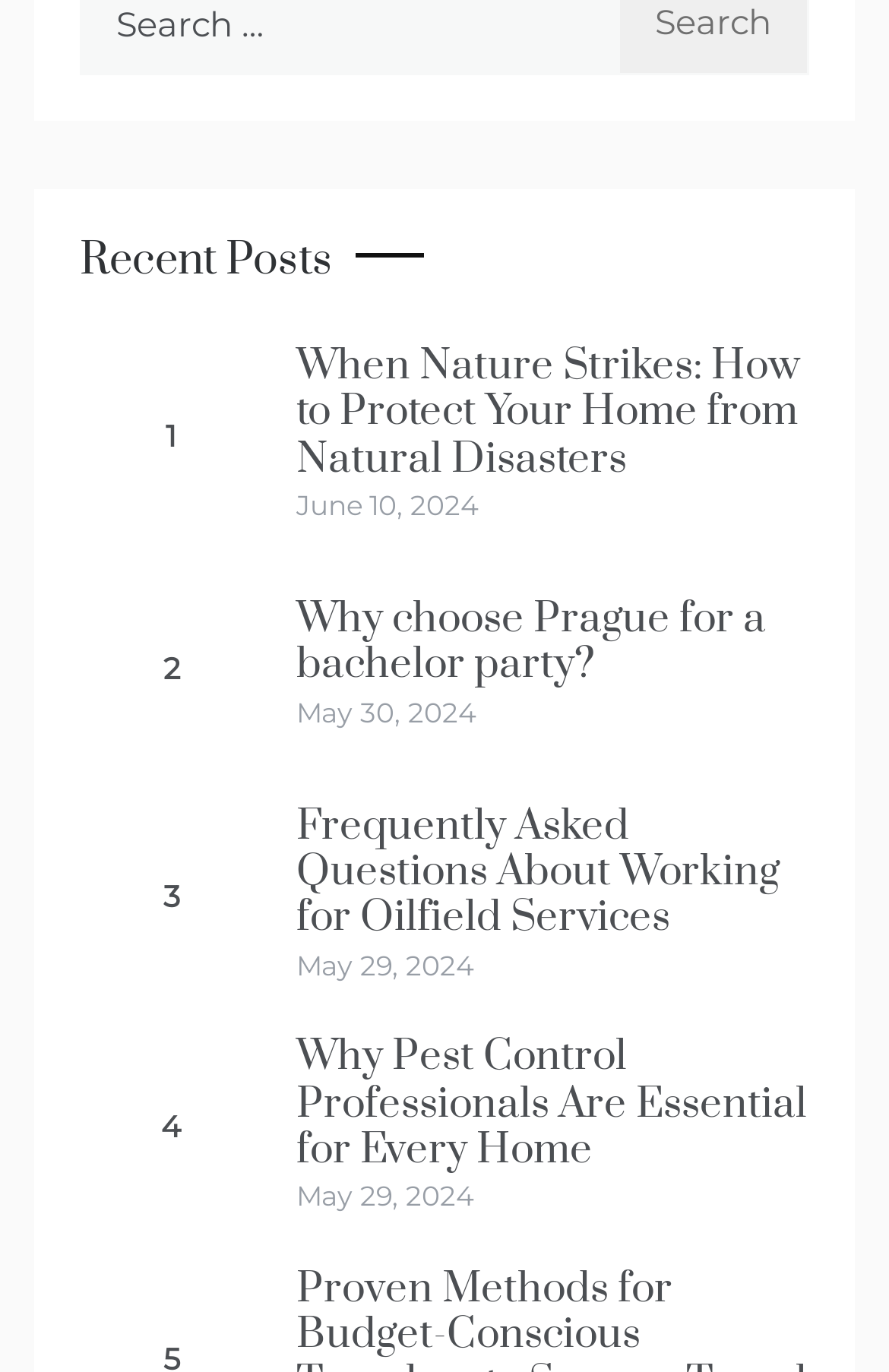Please find the bounding box coordinates of the section that needs to be clicked to achieve this instruction: "Check the article about pest control".

[0.09, 0.754, 0.295, 0.887]